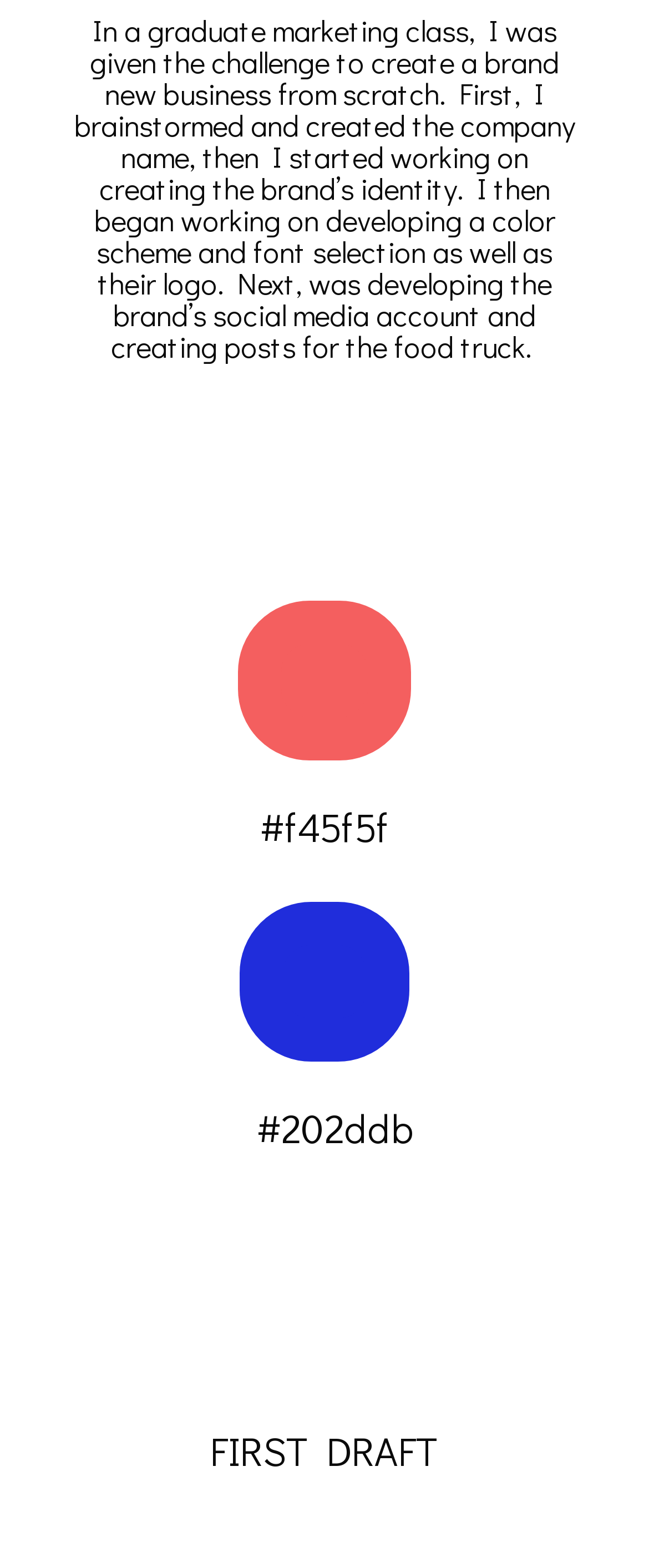Given the element description, predict the bounding box coordinates in the format (top-left x, top-left y, bottom-right x, bottom-right y), using floating point numbers between 0 and 1: h

[0.369, 0.575, 0.631, 0.677]